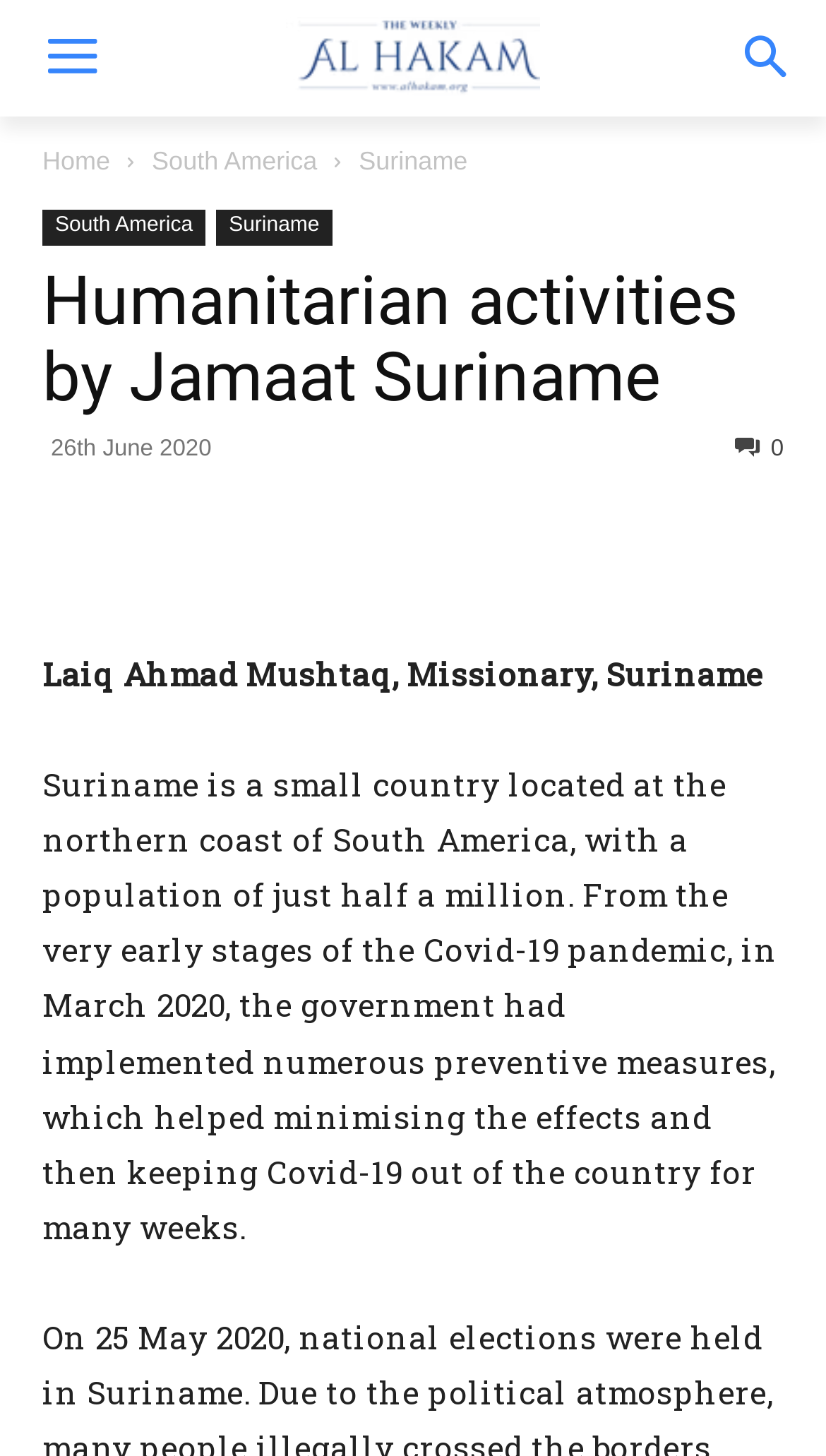Identify the bounding box coordinates for the UI element described as: "Home". The coordinates should be provided as four floats between 0 and 1: [left, top, right, bottom].

[0.051, 0.1, 0.133, 0.121]